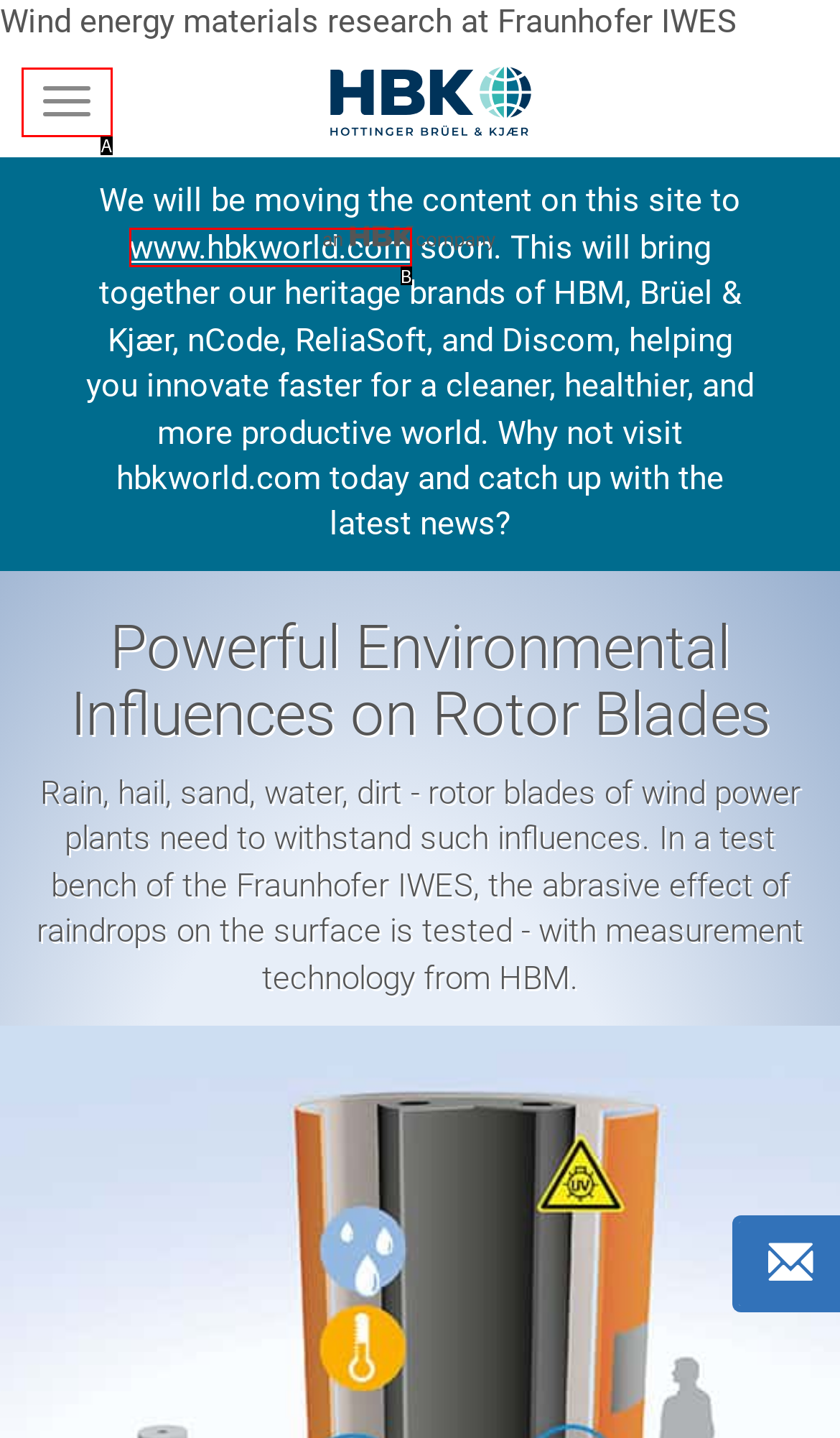Assess the description: www.hbkworld.com and select the option that matches. Provide the letter of the chosen option directly from the given choices.

B